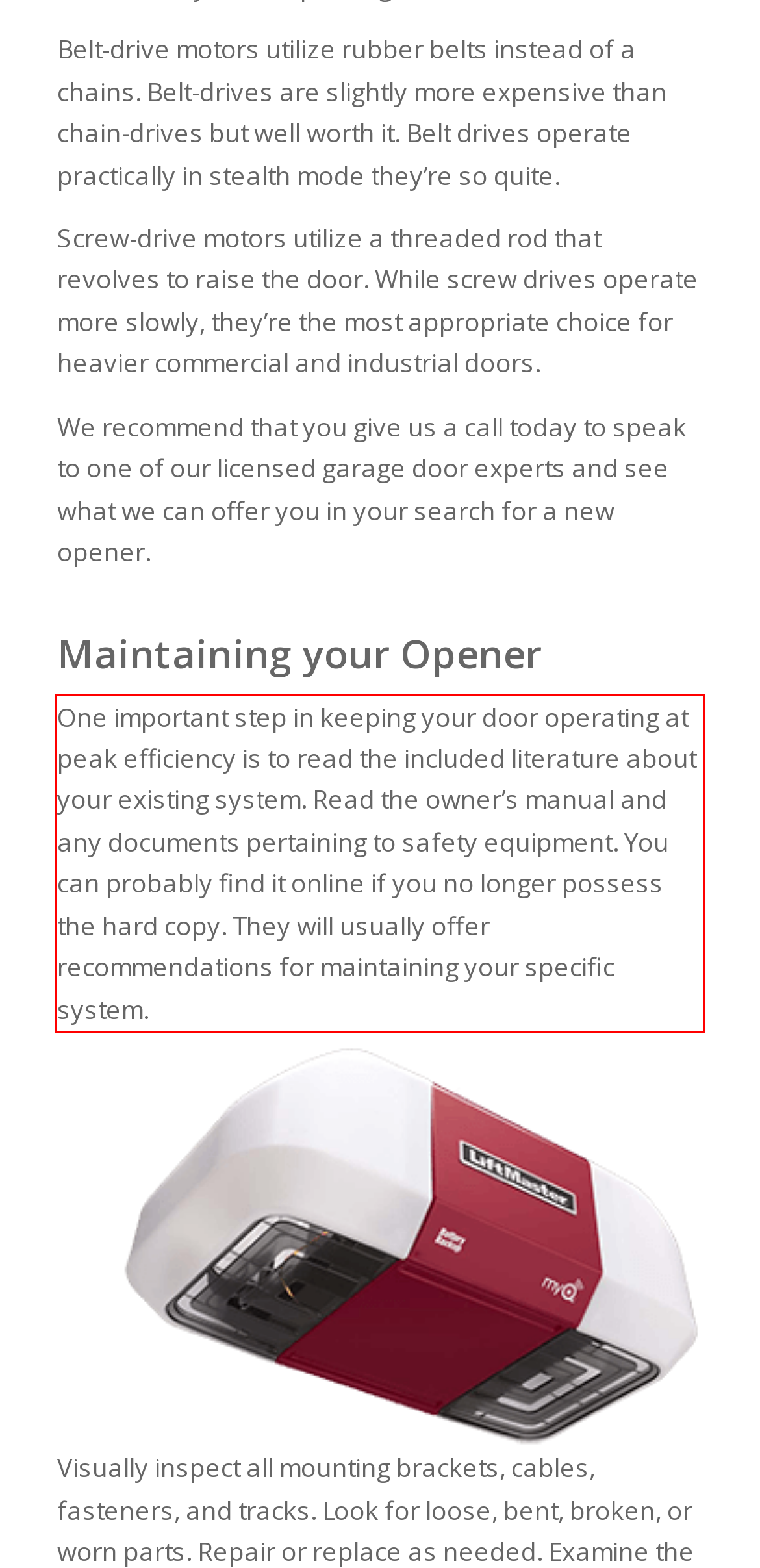You are given a webpage screenshot with a red bounding box around a UI element. Extract and generate the text inside this red bounding box.

One important step in keeping your door operating at peak efficiency is to read the included literature about your existing system. Read the owner’s manual and any documents pertaining to safety equipment. You can probably find it online if you no longer possess the hard copy. They will usually offer recommendations for maintaining your specific system.